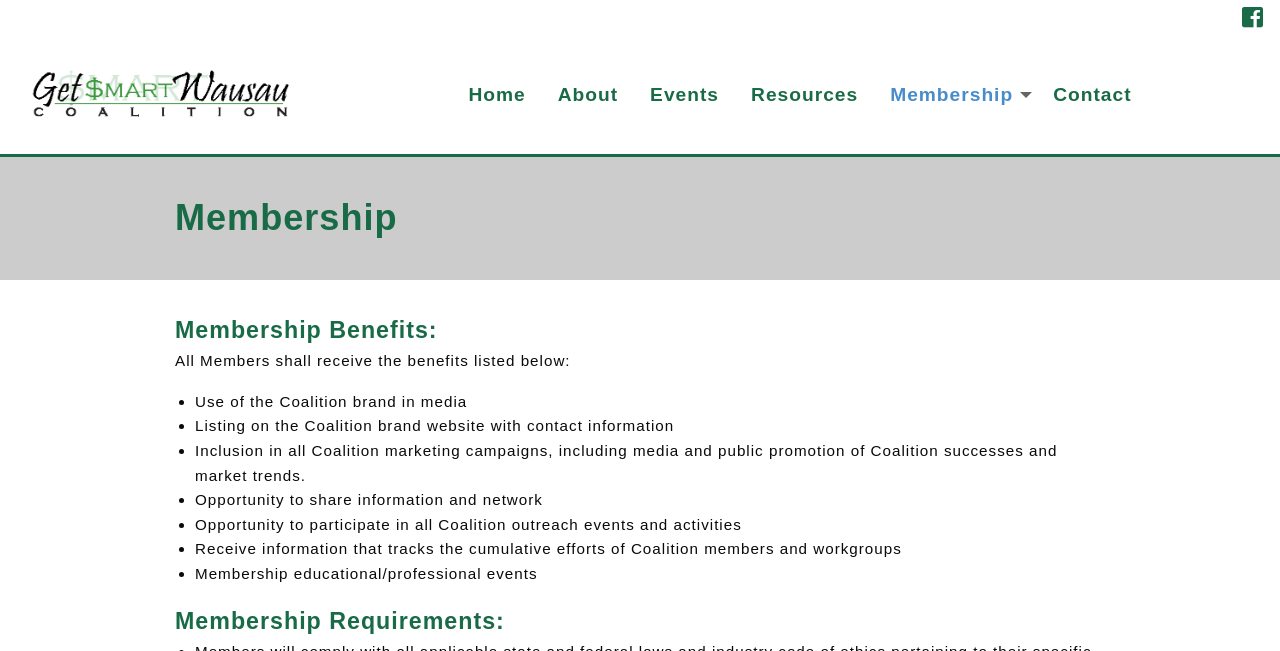Bounding box coordinates should be provided in the format (top-left x, top-left y, bottom-right x, bottom-right y) with all values between 0 and 1. Identify the bounding box for this UI element: title="Facebook"

[0.97, 0.006, 0.988, 0.048]